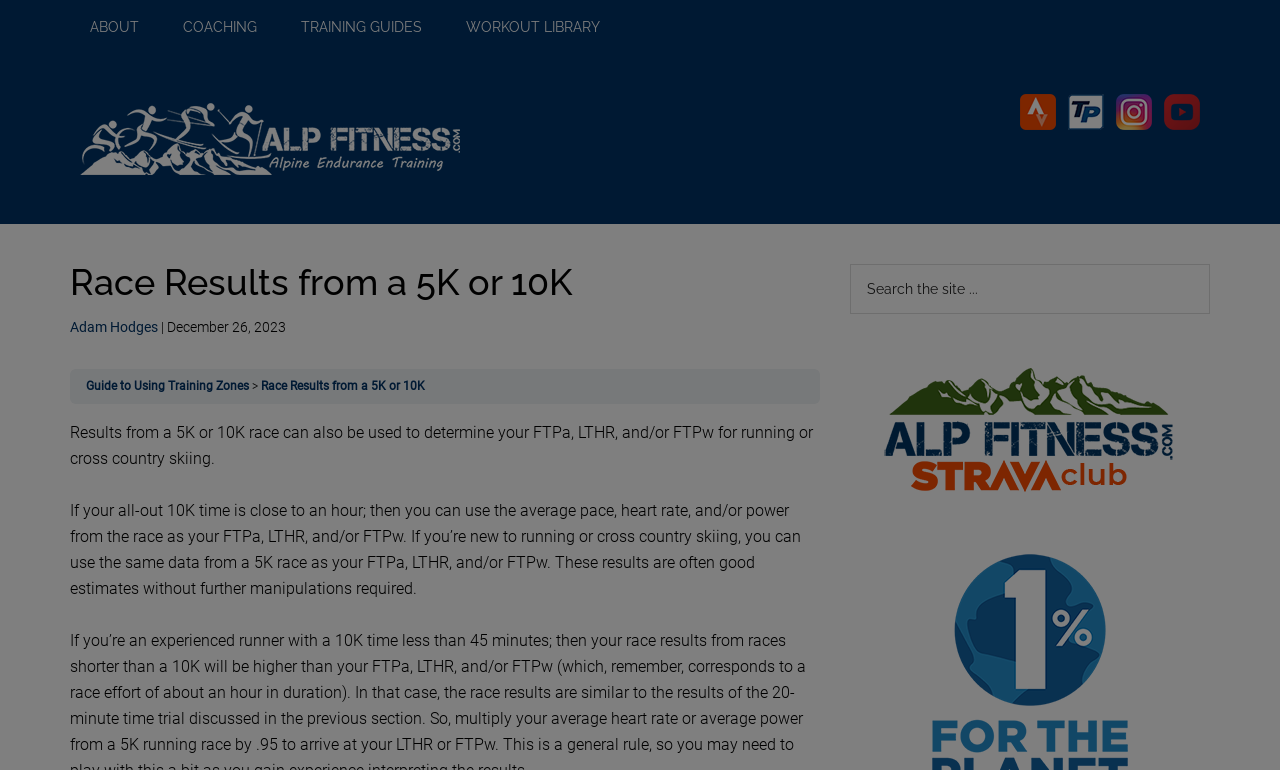Please examine the image and answer the question with a detailed explanation:
What is the call-to-action in the primary sidebar?

I examined the primary sidebar section of the webpage and found a link with the text 'Join the Alp Fitness Strava Club!' and an image next to it, indicating a call-to-action.